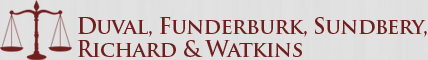What color is the font used for the firm's name?
Answer the question with detailed information derived from the image.

The firm's name 'Duval, Funderburk, Sundbery, Richard & Watkins' is presented in a sophisticated maroon font, conveying professionalism and trustworthiness.